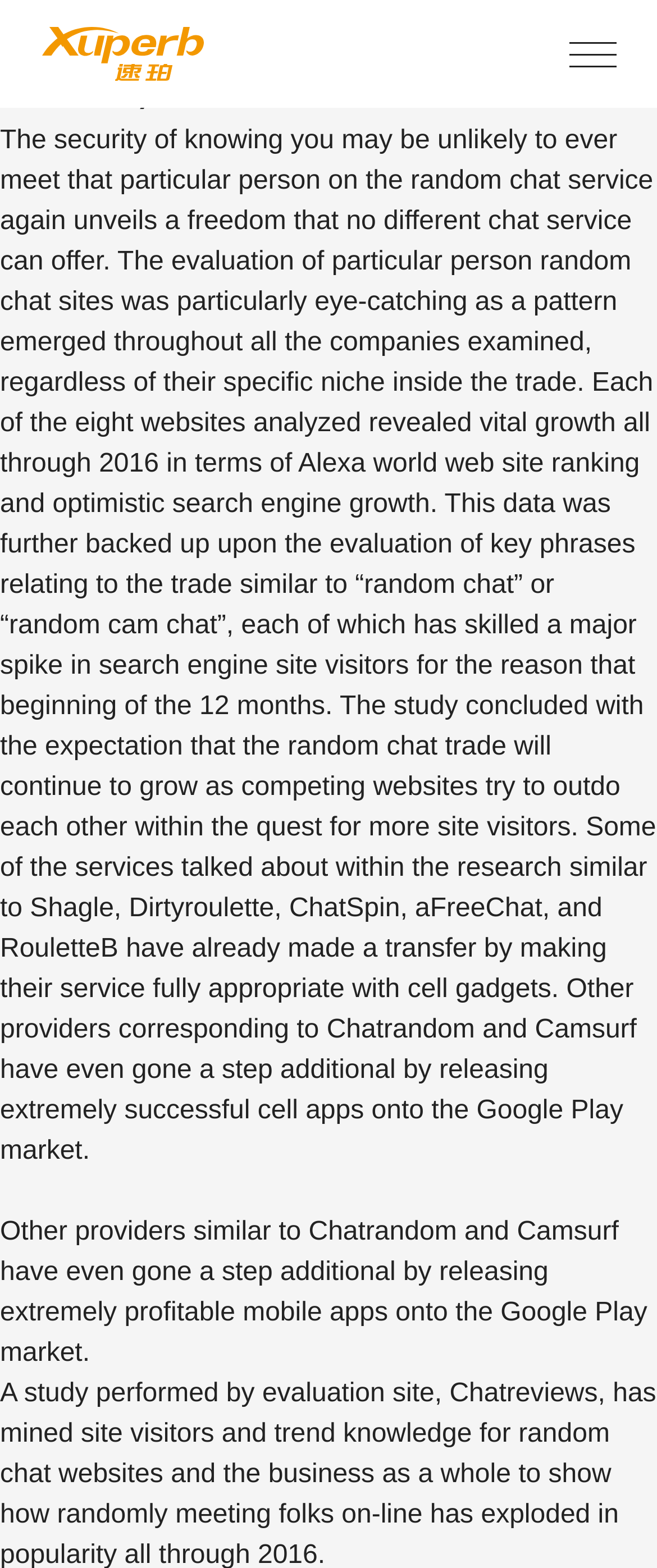What platform did some services release mobile apps on?
Refer to the image and respond with a one-word or short-phrase answer.

Google Play market